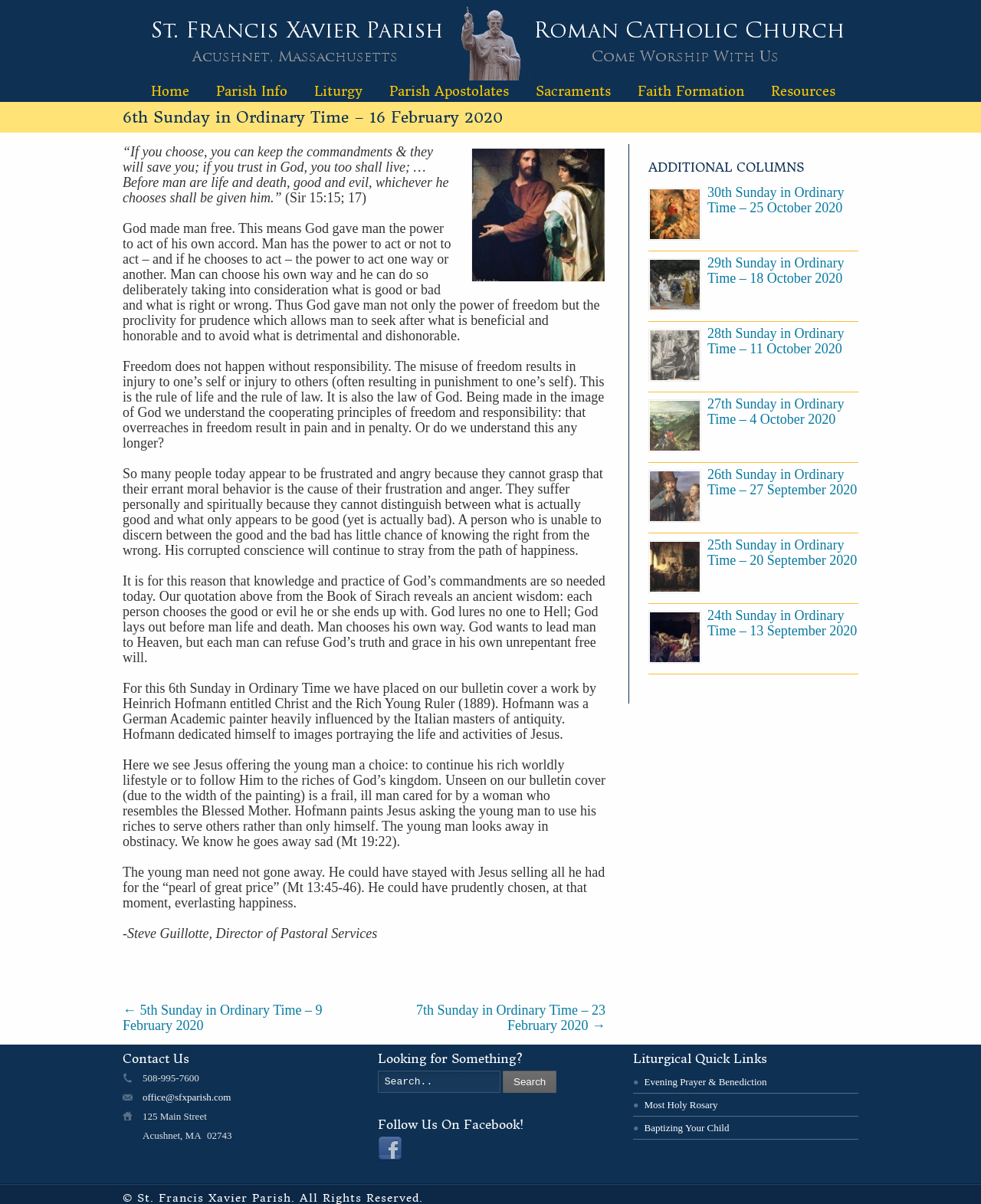Determine the main headline of the webpage and provide its text.

6th Sunday in Ordinary Time – 16 February 2020